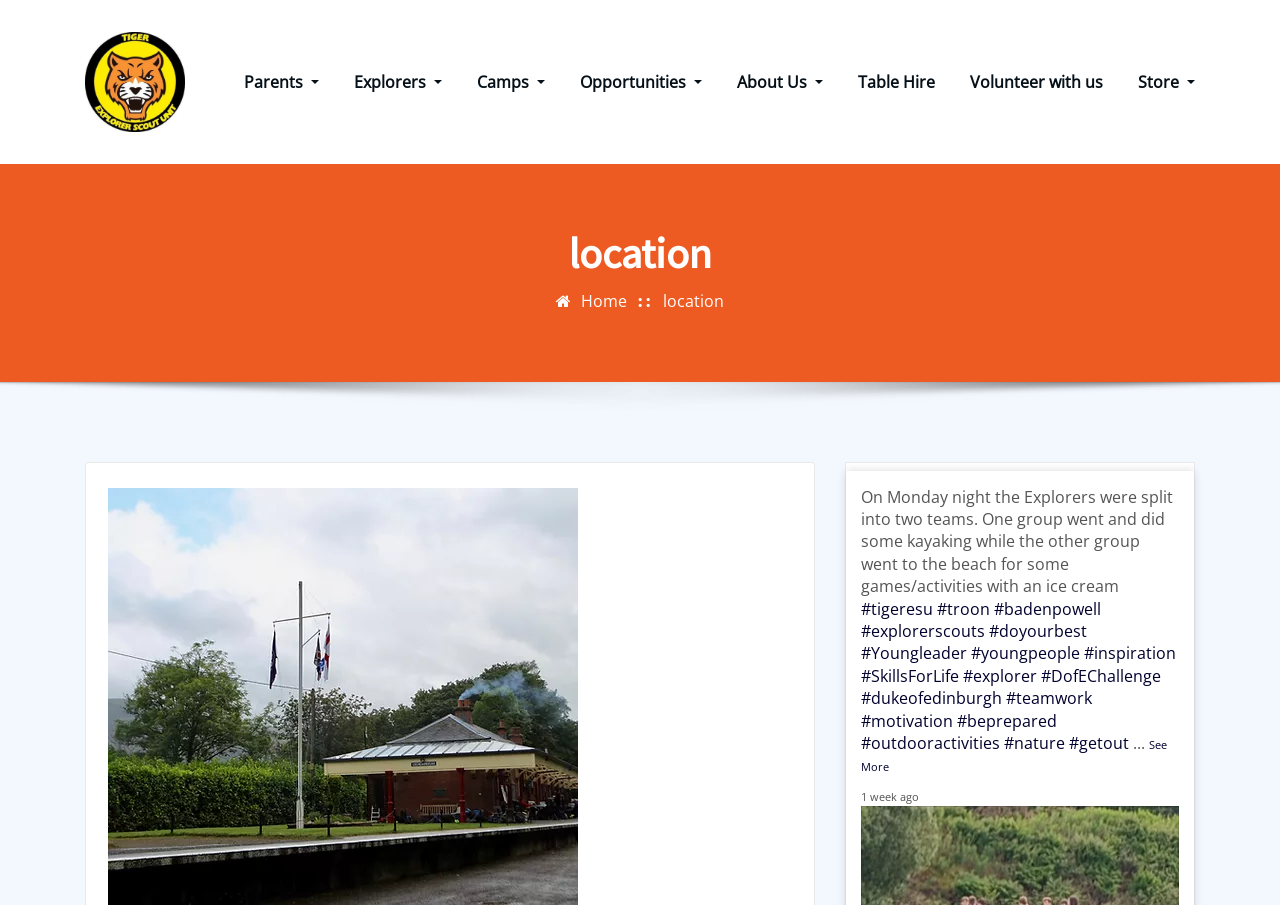Give a one-word or one-phrase response to the question:
What is the name of the section that has links to 'Table Hire' and 'Volunteer with us'?

Opportunities